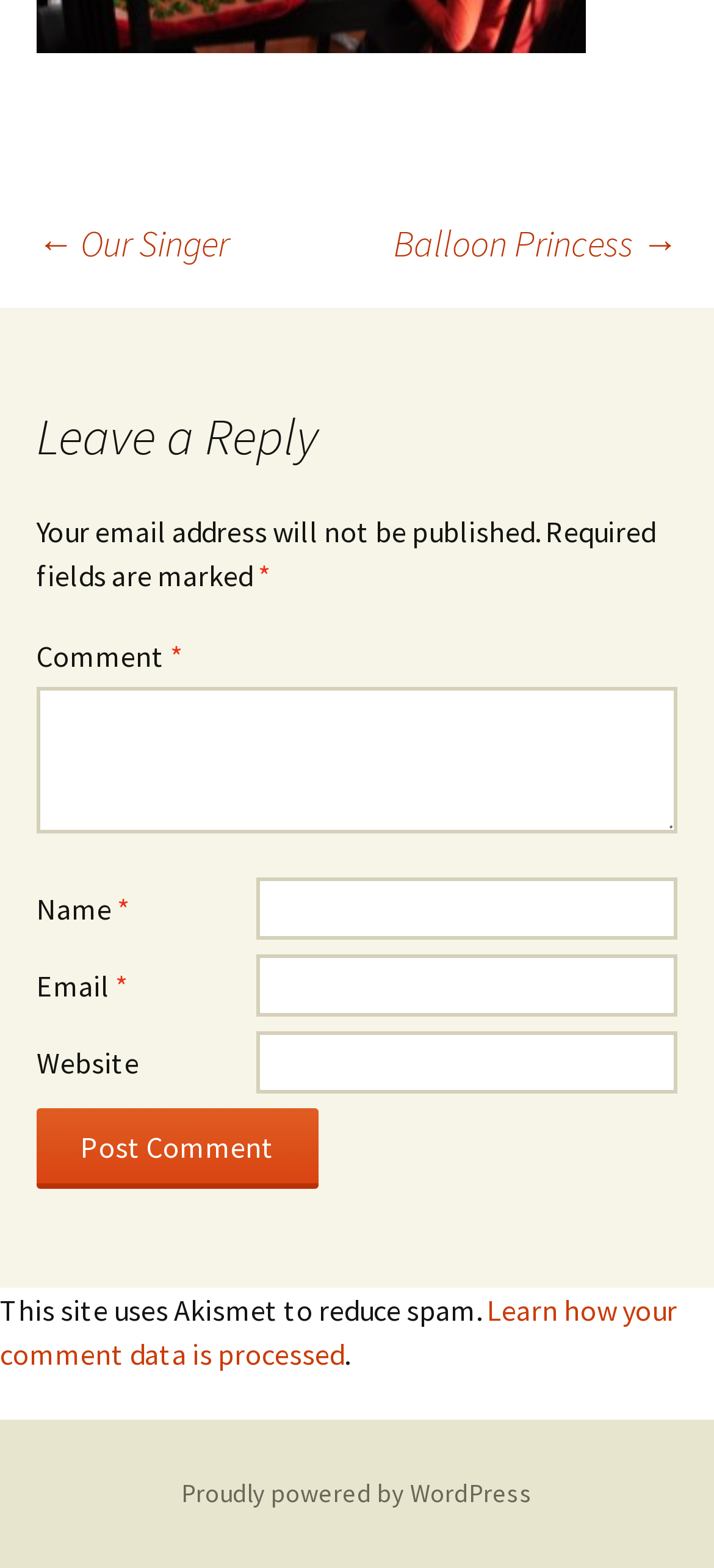What is the purpose of the Akismet tool?
Please provide a comprehensive answer based on the visual information in the image.

I found a text that says 'This site uses Akismet to reduce spam.' This implies that the purpose of Akismet is to reduce spam on the website.